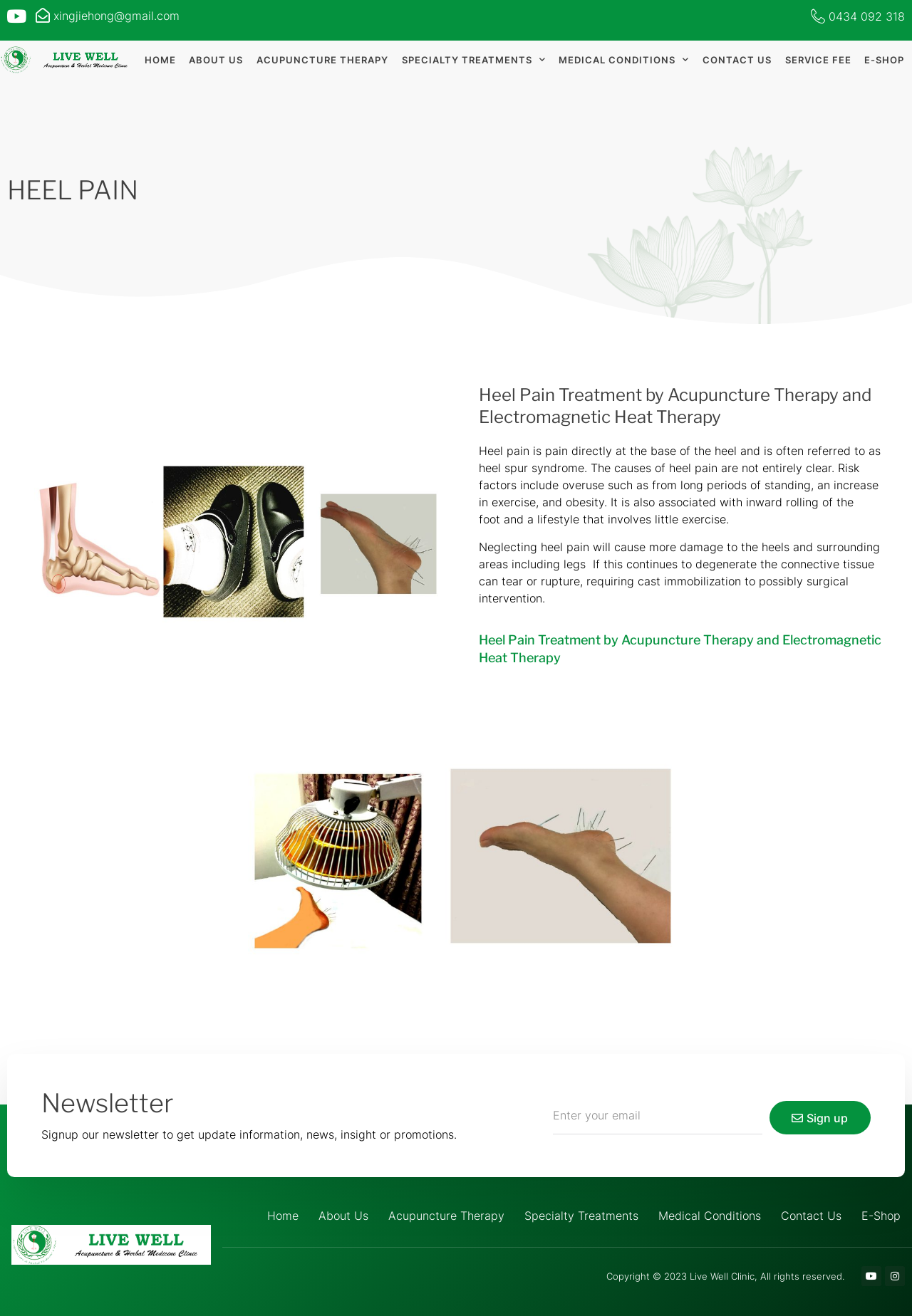Determine the bounding box for the described UI element: "0434 092 318".

[0.508, 0.006, 0.992, 0.019]